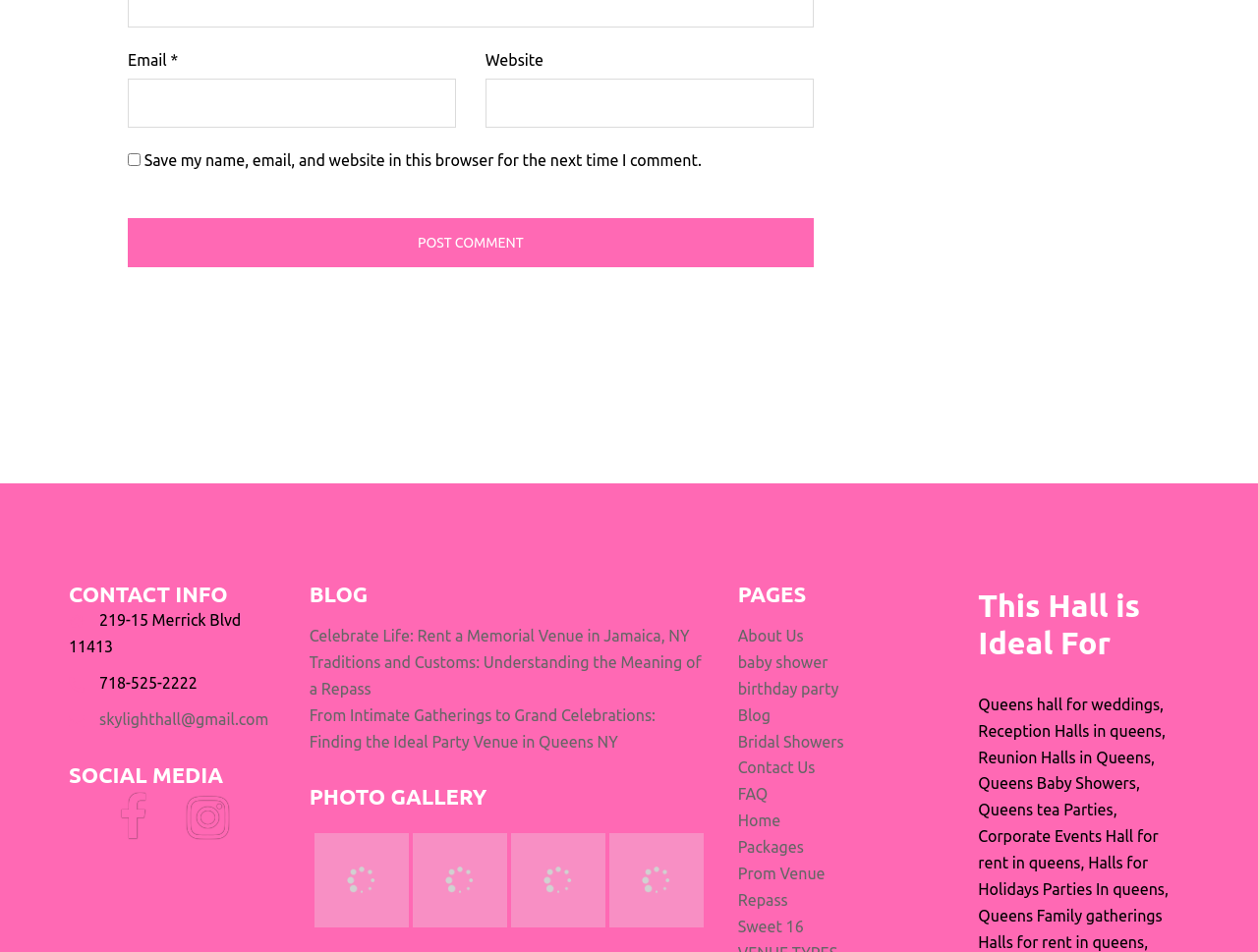Provide the bounding box coordinates for the area that should be clicked to complete the instruction: "Click Post Comment".

[0.102, 0.229, 0.646, 0.281]